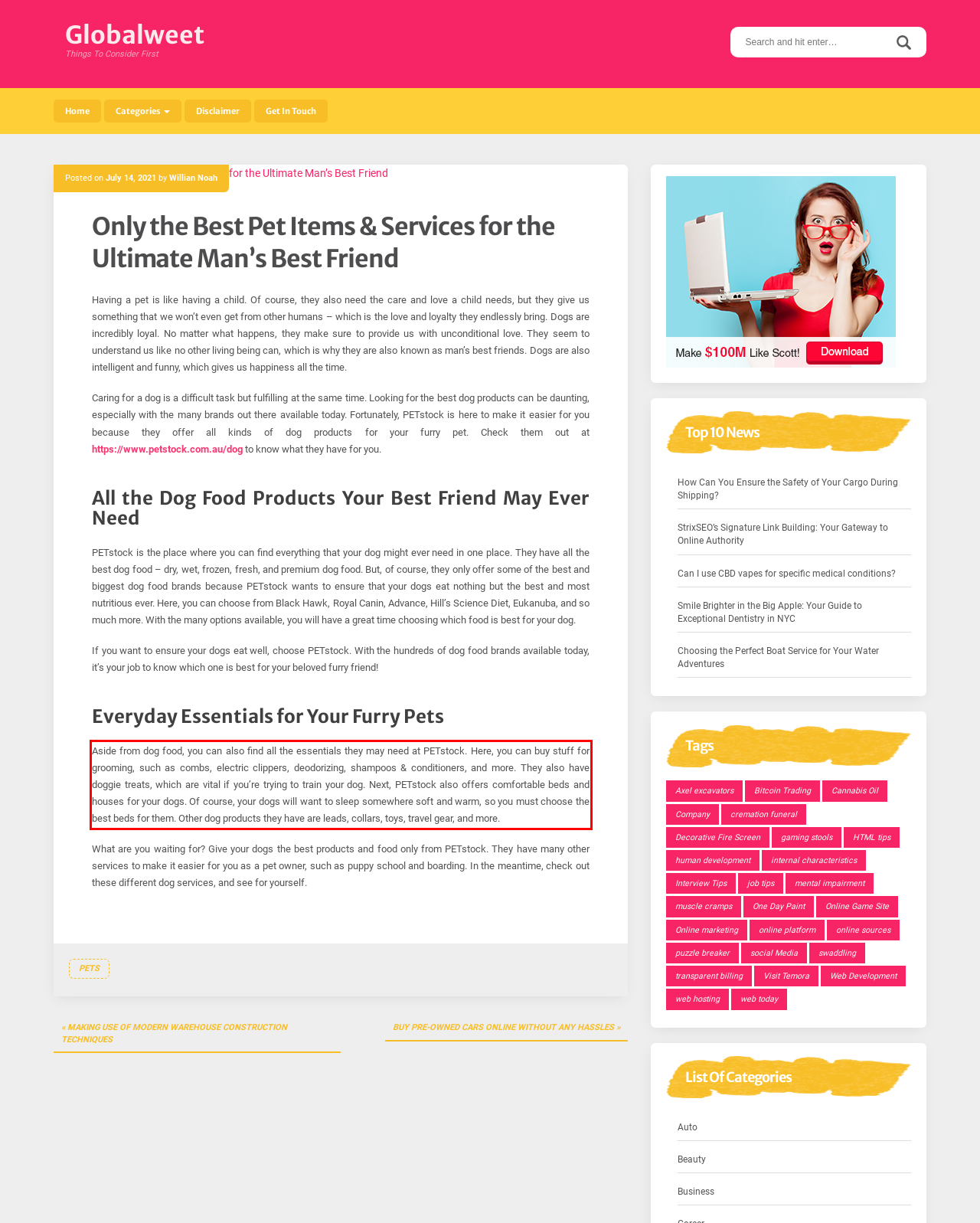Please extract the text content from the UI element enclosed by the red rectangle in the screenshot.

Aside from dog food, you can also find all the essentials they may need at PETstock. Here, you can buy stuff for grooming, such as combs, electric clippers, deodorizing, shampoos & conditioners, and more. They also have doggie treats, which are vital if you’re trying to train your dog. Next, PETstock also offers comfortable beds and houses for your dogs. Of course, your dogs will want to sleep somewhere soft and warm, so you must choose the best beds for them. Other dog products they have are leads, collars, toys, travel gear, and more.